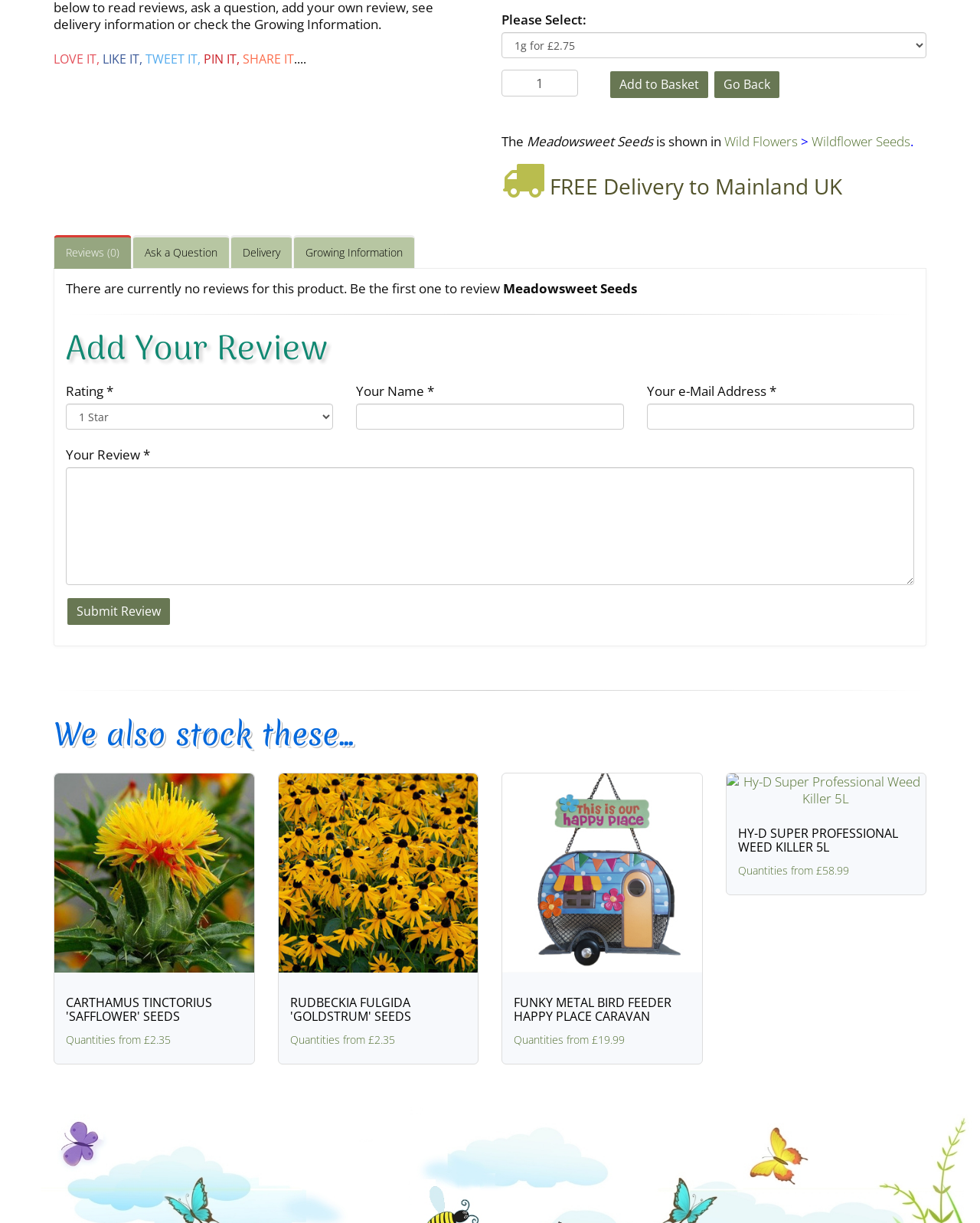What is the purpose of the 'Add Your Review' section? Examine the screenshot and reply using just one word or a brief phrase.

To submit a review